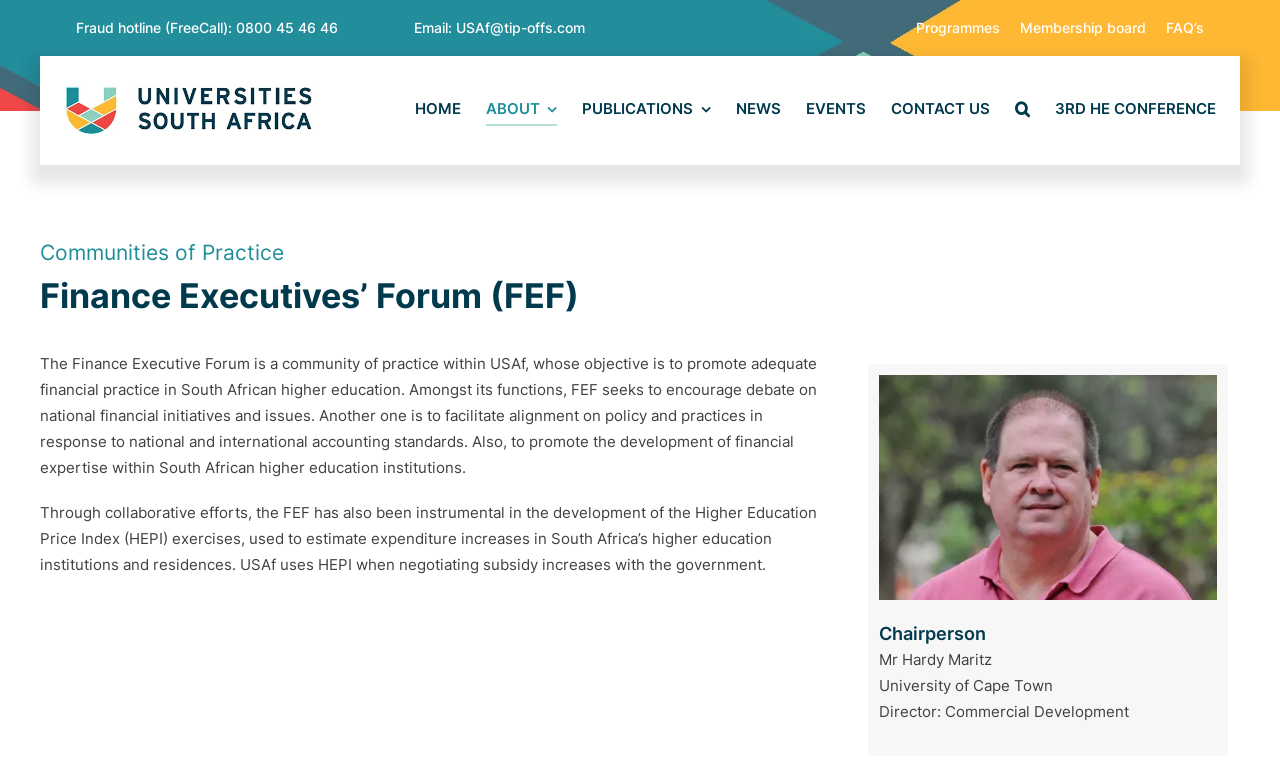Create a detailed narrative of the webpage’s visual and textual elements.

The webpage is about the Finance Executive Forum (FEF), a community of practice within Universities South Africa (USAf). At the top left corner, there is a Universities South Africa logo, accompanied by a fraud hotline and email contact information. 

Above the main content, there is a top navigation menu with links to "Programmes", "Membership board", and "FAQ's". Below this, there is a main menu with links to "HOME", "ABOUT", "PUBLICATIONS", "NEWS", "EVENTS", "CONTACT US", and "3RD HE CONFERENCE", as well as a search button.

The main content is divided into sections. The first section has a heading "Communities of Practice" and a subheading "Finance Executives’ Forum (FEF)". Below this, there is a paragraph describing the objective and functions of FEF, including promoting adequate financial practice in South African higher education, encouraging debate on national financial initiatives, and facilitating alignment on policy and practices.

The next section describes the collaborative efforts of FEF, including the development of the Higher Education Price Index (HEPI) exercises, which are used to estimate expenditure increases in South African higher education institutions and residences.

On the right side of the page, there is an image, and below it, a section with a heading "Chairperson" and information about the chairperson, Mr. Hardy Maritz, including his title and affiliation with the University of Cape Town.